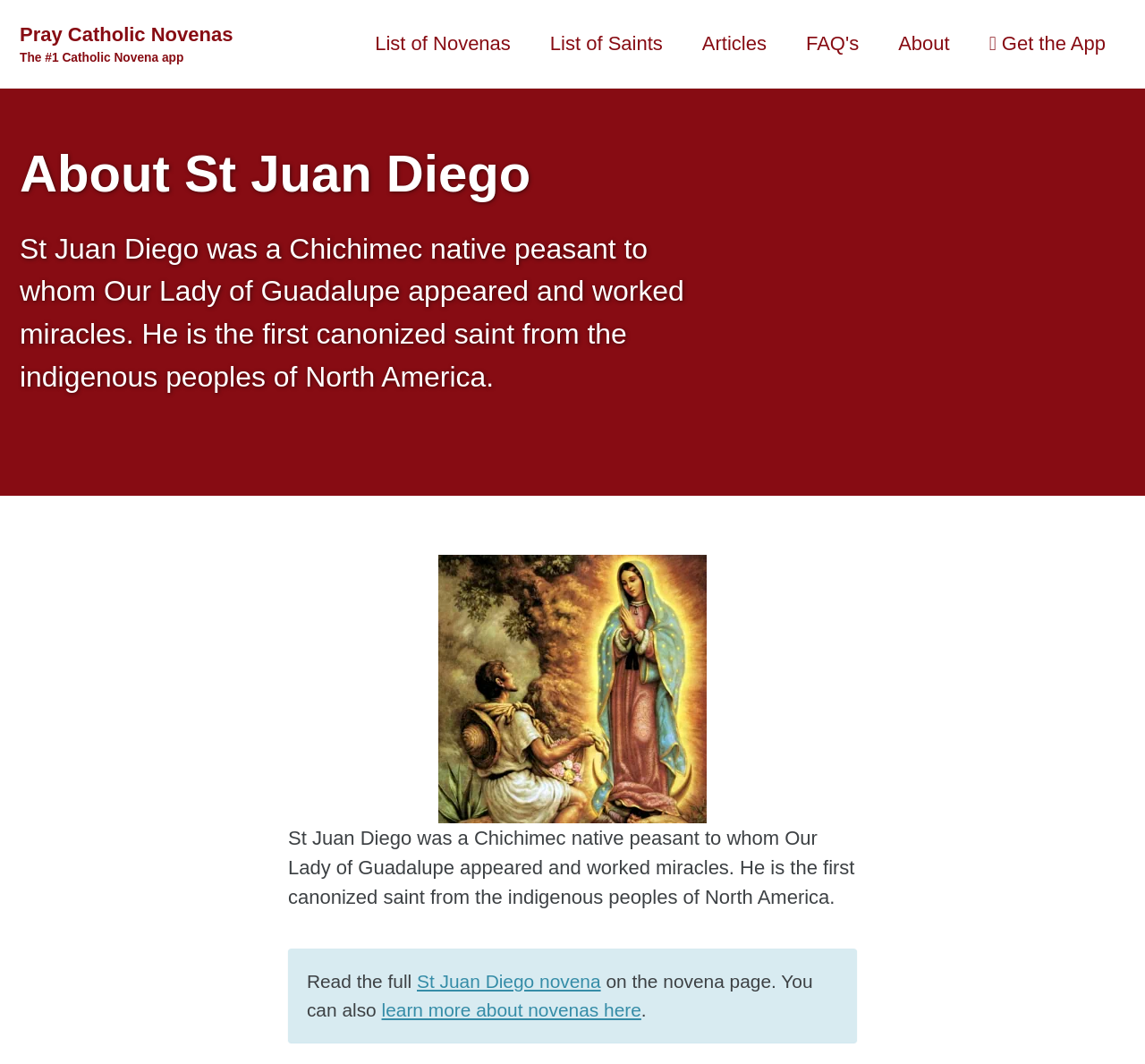Please predict the bounding box coordinates of the element's region where a click is necessary to complete the following instruction: "Read the article 'Choosing the Perfect Paint for Your Cabinet Revamp: A Comprehensive Guide for Allen, TX Homeowners'". The coordinates should be represented by four float numbers between 0 and 1, i.e., [left, top, right, bottom].

None